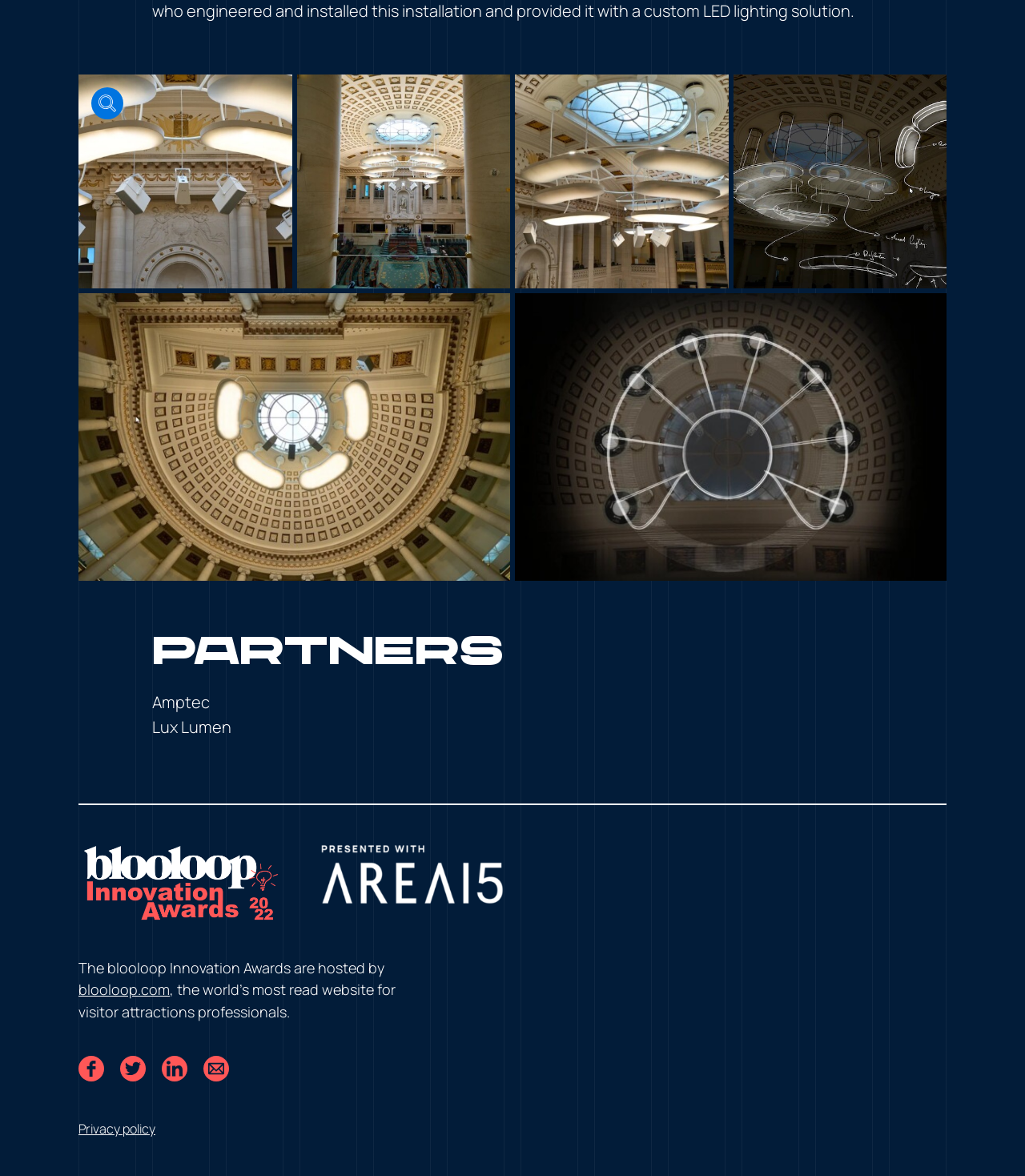What is the name of the first partner listed?
Look at the image and answer the question with a single word or phrase.

Amptec